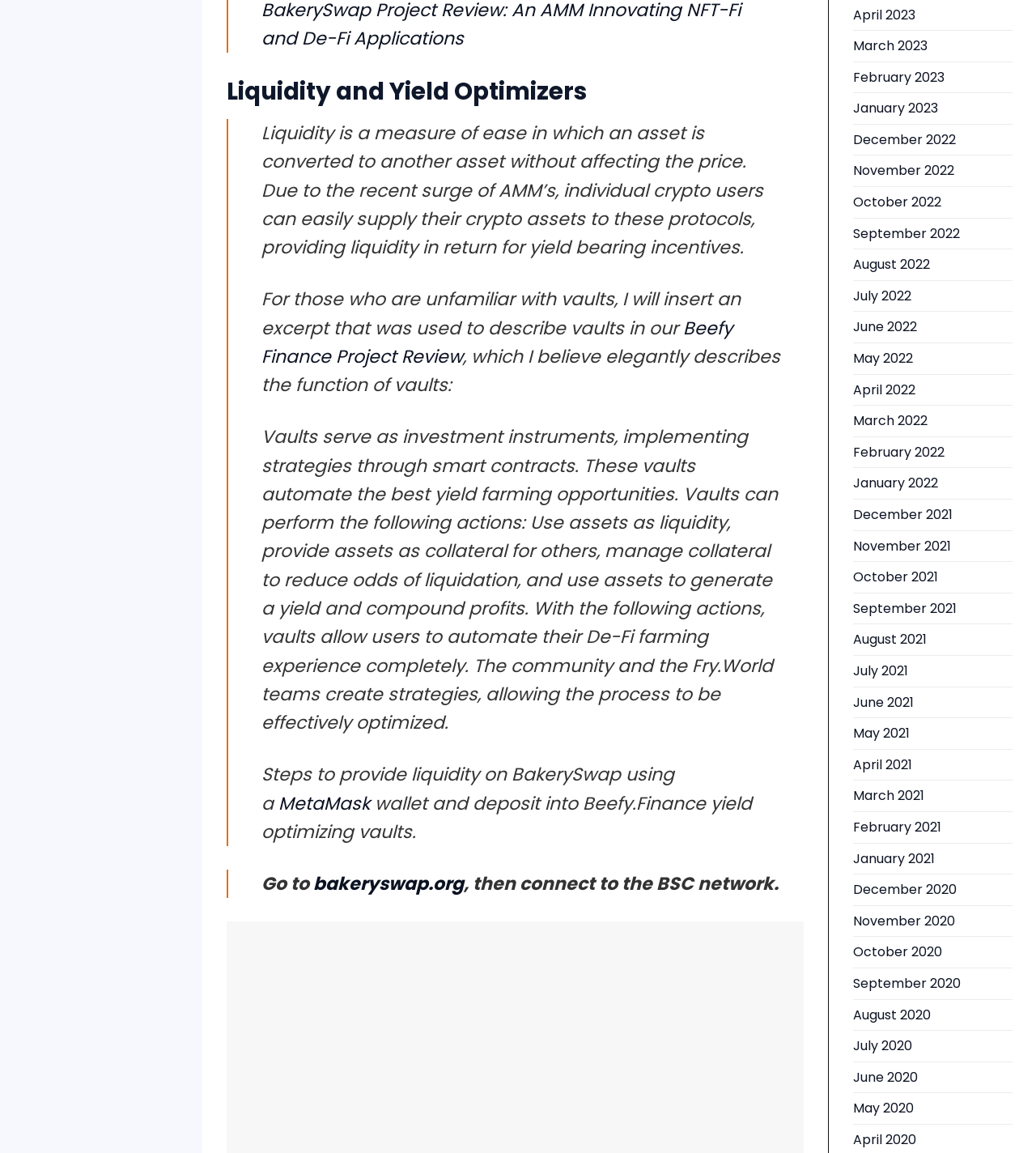For the element described, predict the bounding box coordinates as (top-left x, top-left y, bottom-right x, bottom-right y). All values should be between 0 and 1. Element description: Beefy Finance Project Review

[0.253, 0.274, 0.707, 0.32]